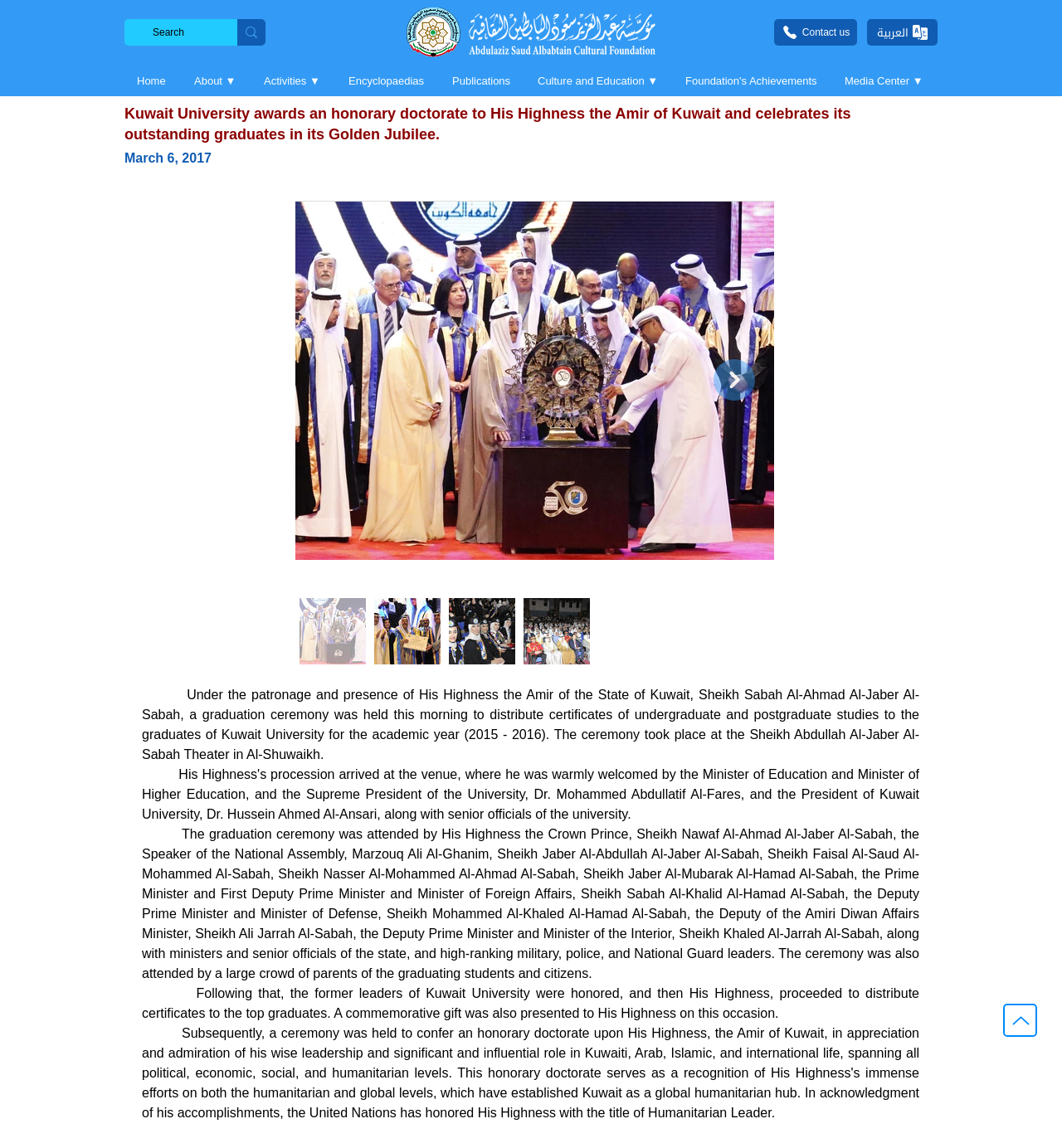Determine the coordinates of the bounding box for the clickable area needed to execute this instruction: "Click on the Home link".

None